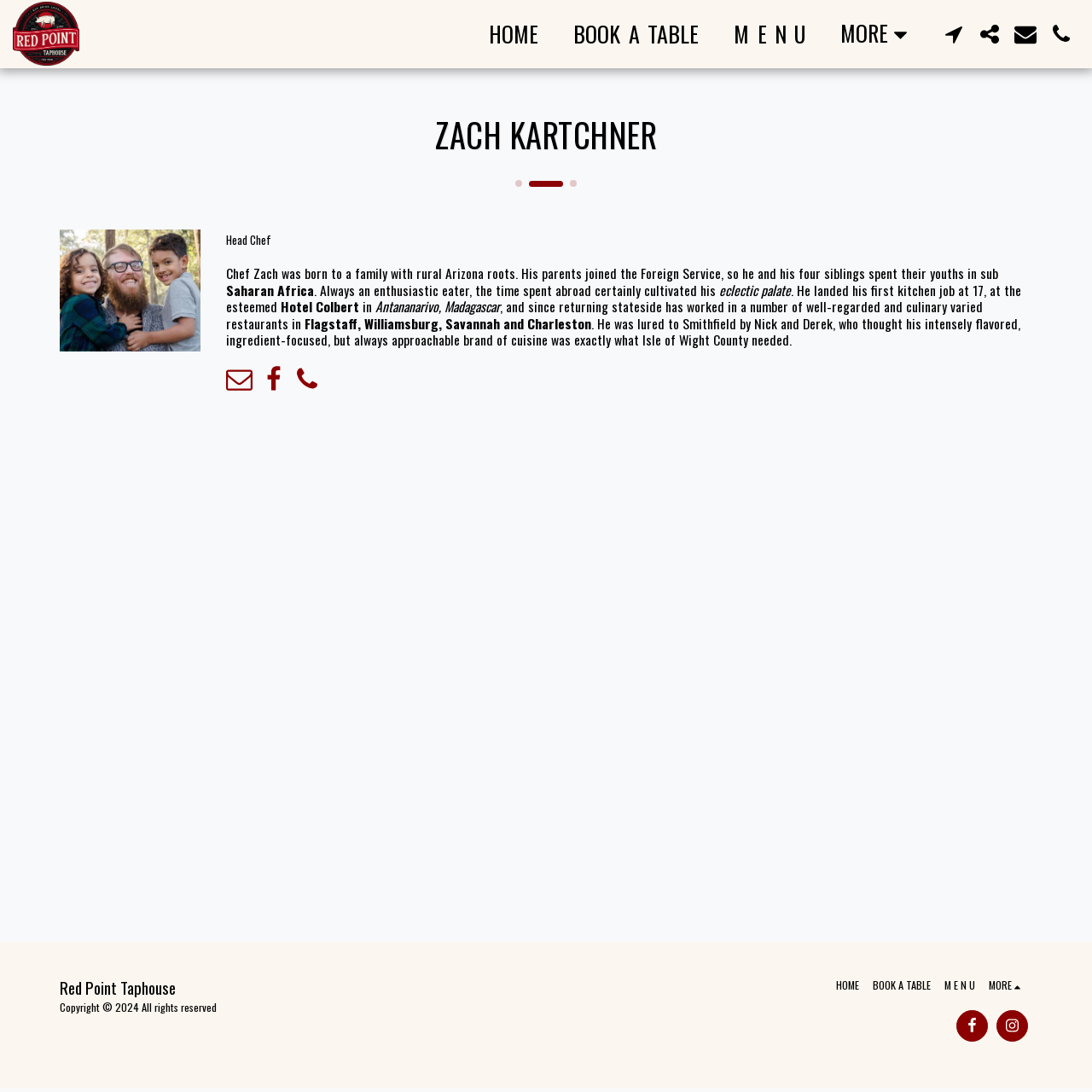Provide a thorough description of the webpage you see.

The webpage is about Zach Kartchner, the head chef of Red Point Taphouse. At the top left corner, there is an image of Red Point Taphouse. Below it, there are five navigation links: "HOME", "BOOK A TABLE", "M E N U", "MORE", and three social media buttons. 

On the left side of the page, there is a large heading "ZACH KARTCHNER" and an image of Zach Kartchner. Below the image, there is a text "Head Chef" and a brief biography of Zach Kartchner, which describes his childhood, his experience working in various restaurants, and how he was lured to Smithfield by Nick and Derek. 

At the bottom of the page, there is a footer section with the same navigation links as at the top, as well as a copyright notice "Copyright © 2024 All rights reserved".